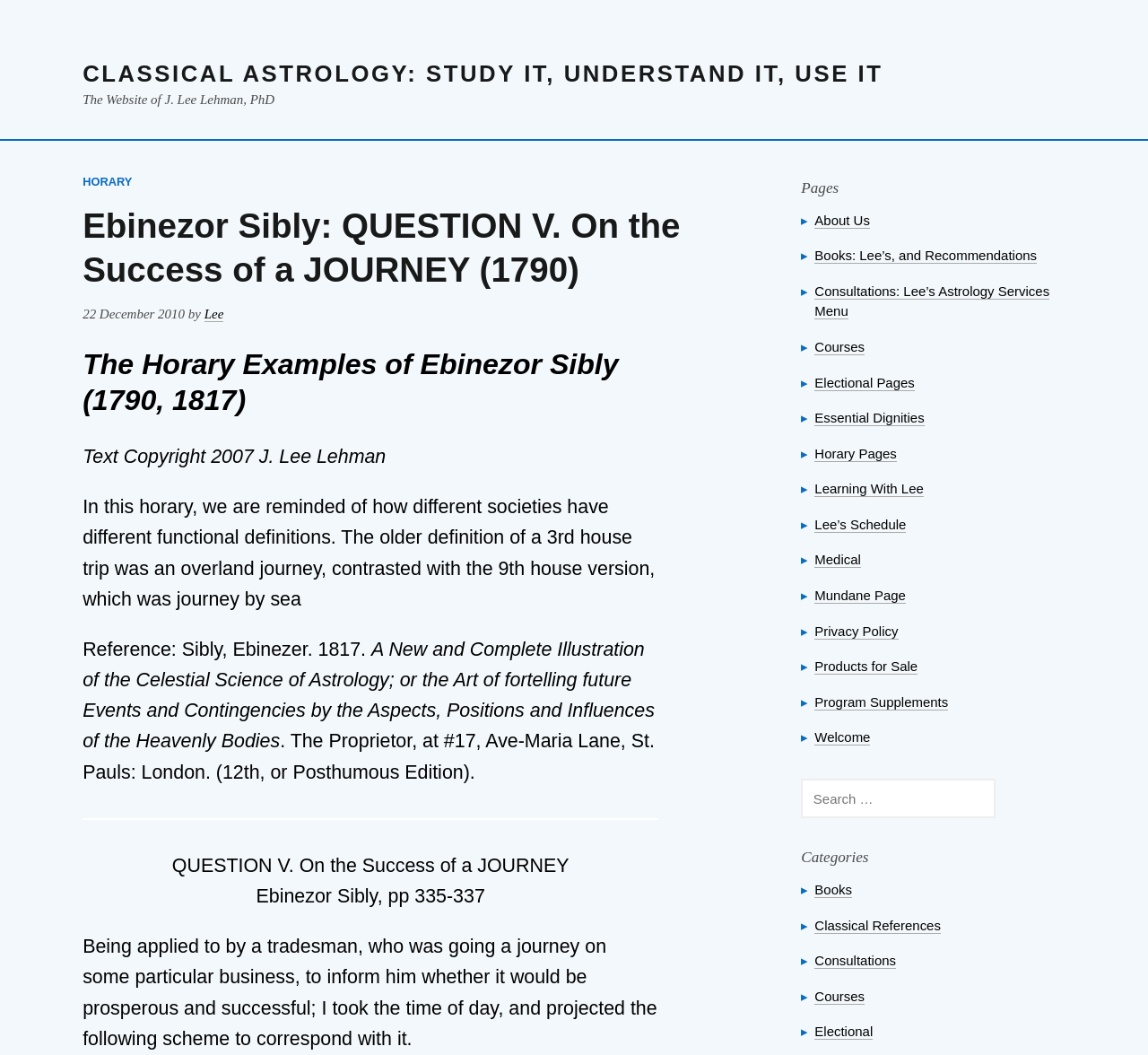Find the bounding box coordinates for the area that must be clicked to perform this action: "Search for something".

[0.698, 0.738, 0.867, 0.776]